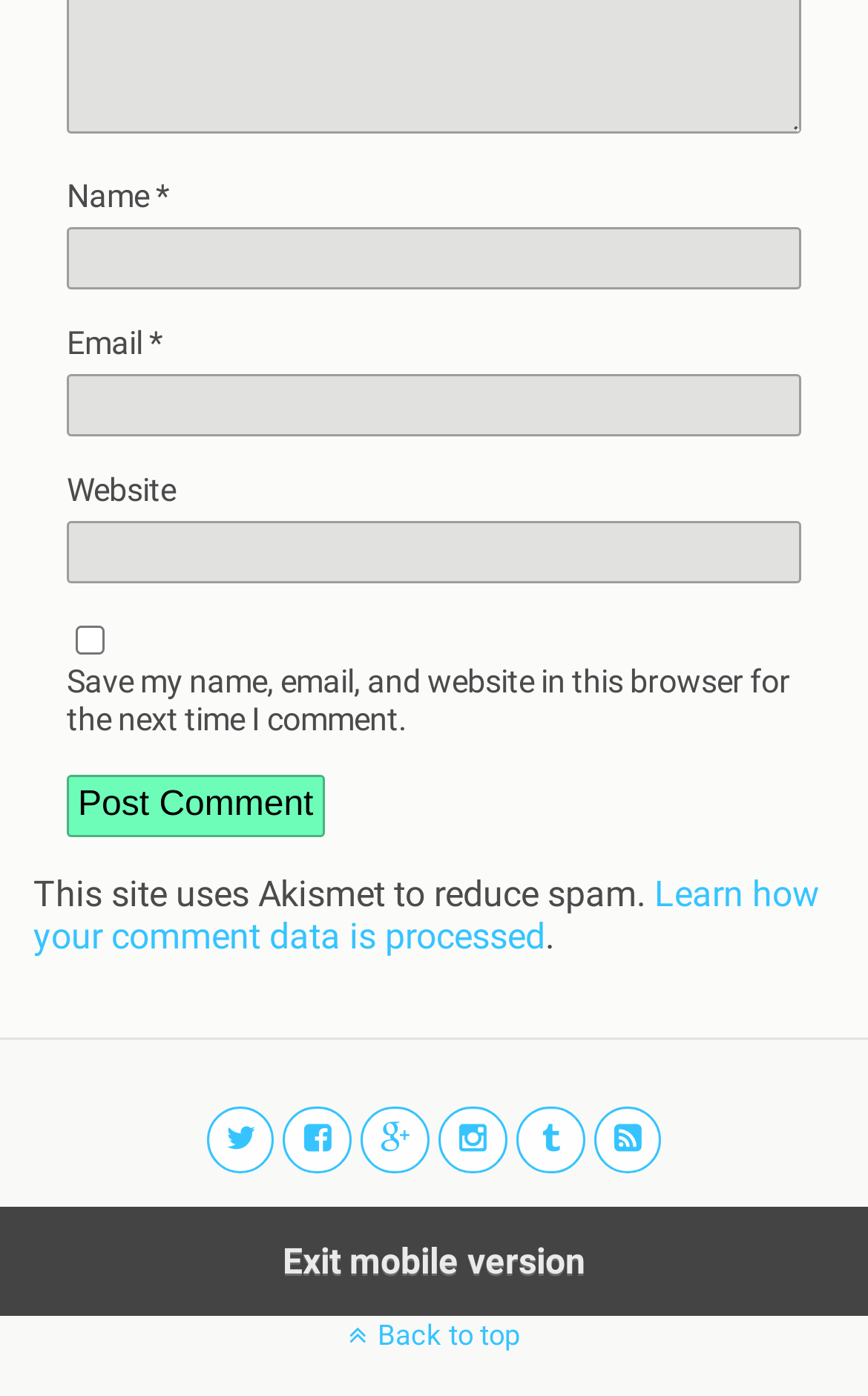Please give the bounding box coordinates of the area that should be clicked to fulfill the following instruction: "Post a comment". The coordinates should be in the format of four float numbers from 0 to 1, i.e., [left, top, right, bottom].

[0.077, 0.554, 0.374, 0.599]